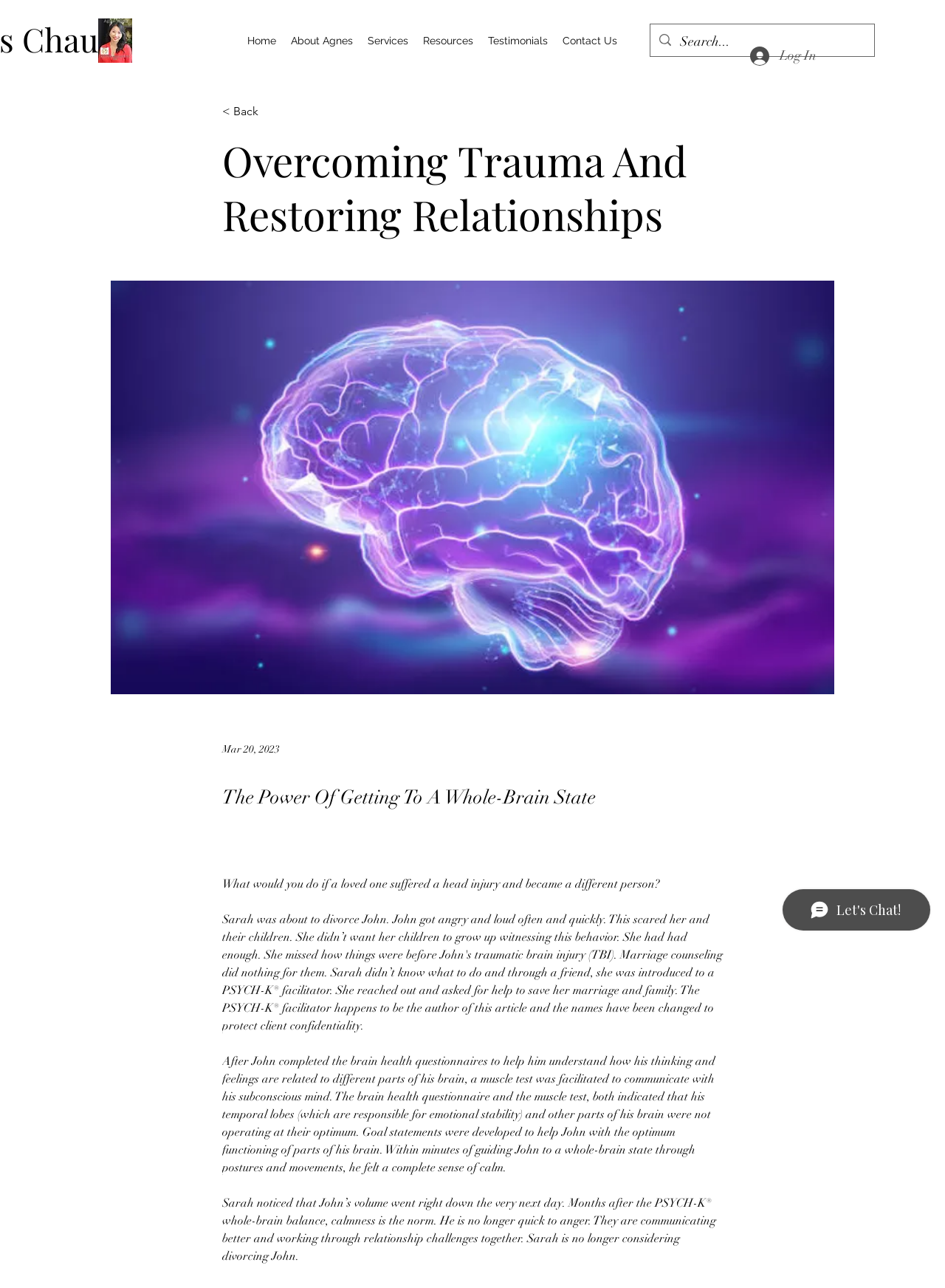What was the result of John's PSYCH-K® session?
Please respond to the question thoroughly and include all relevant details.

According to the article, after John completed the brain health questionnaires and a muscle test, and was guided to a whole-brain state through postures and movements, he felt a complete sense of calm, and his anger issues were resolved.